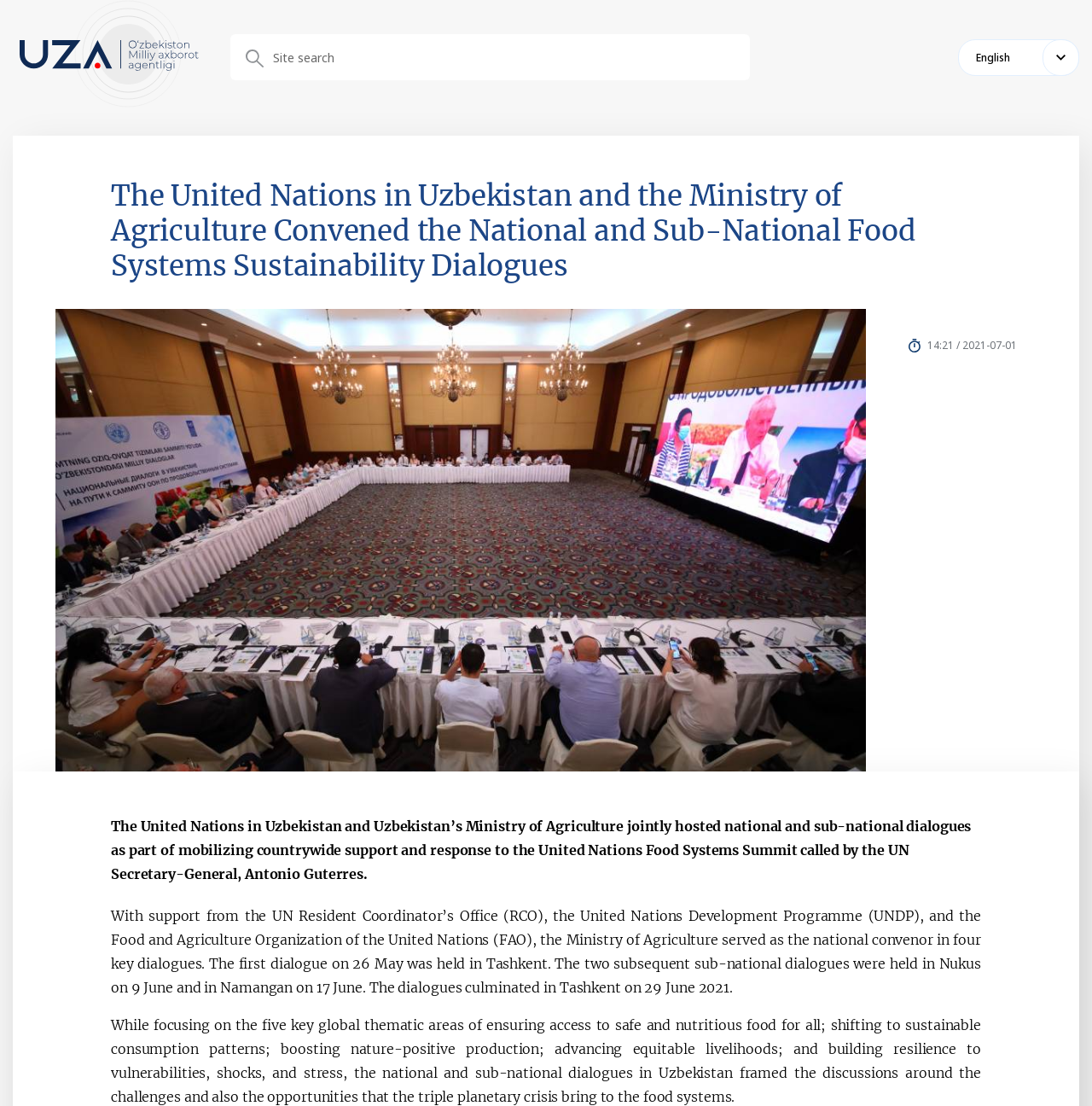Create an elaborate caption for the webpage.

The webpage appears to be a news article or press release from the United Nations. At the top left, there is a link. Next to it, there is a search bar labeled "Site search". On the top right, there is a list of languages, including English, Chinese, Turkish, and several others, which suggests that the webpage is multilingual.

Below the language options, the main content of the webpage begins. The title of the article is "The United Nations in Uzbekistan and the Ministry of Agriculture Convened the National and Sub-National Food Systems Sustainability Dialogues". This title is followed by a timestamp, "14:21 / 2021-07-01", indicating when the article was published.

The main article is divided into three paragraphs. The first paragraph provides an overview of the national and sub-national dialogues hosted by the United Nations and the Ministry of Agriculture in Uzbekistan. The second paragraph describes the support provided by various UN agencies and the locations where the dialogues were held. The third and final paragraph discusses the focus of the dialogues, which includes ensuring access to safe and nutritious food, shifting to sustainable consumption patterns, and building resilience to vulnerabilities.

Overall, the webpage appears to be a formal news article or press release from the United Nations, providing information about a specific event or initiative related to food systems sustainability.